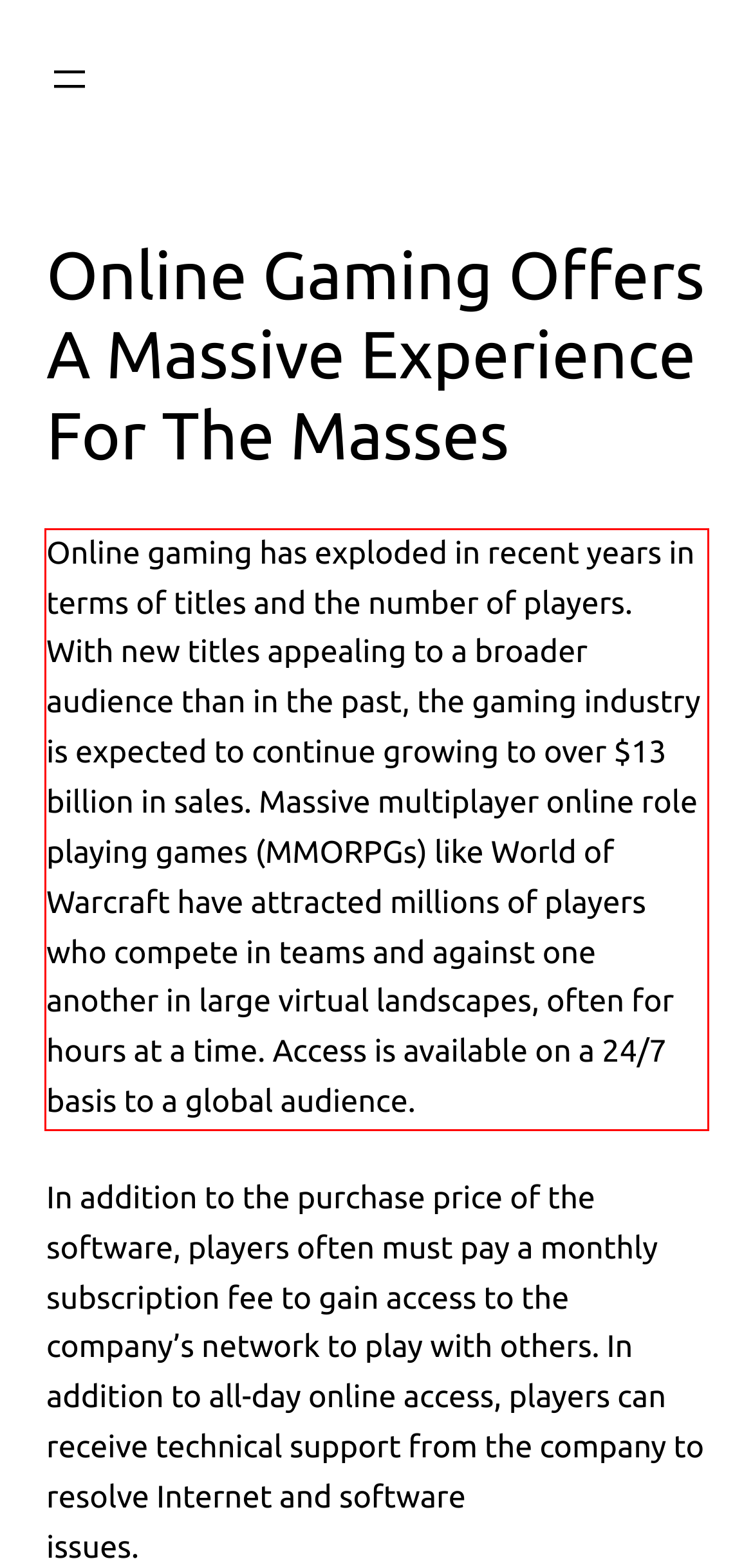With the provided screenshot of a webpage, locate the red bounding box and perform OCR to extract the text content inside it.

Online gaming has exploded in recent years in terms of titles and the number of players. With new titles appealing to a broader audience than in the past, the gaming industry is expected to continue growing to over $13 billion in sales. Massive multiplayer online role playing games (MMORPGs) like World of Warcraft have attracted millions of players who compete in teams and against one another in large virtual landscapes, often for hours at a time. Access is available on a 24/7 basis to a global audience.